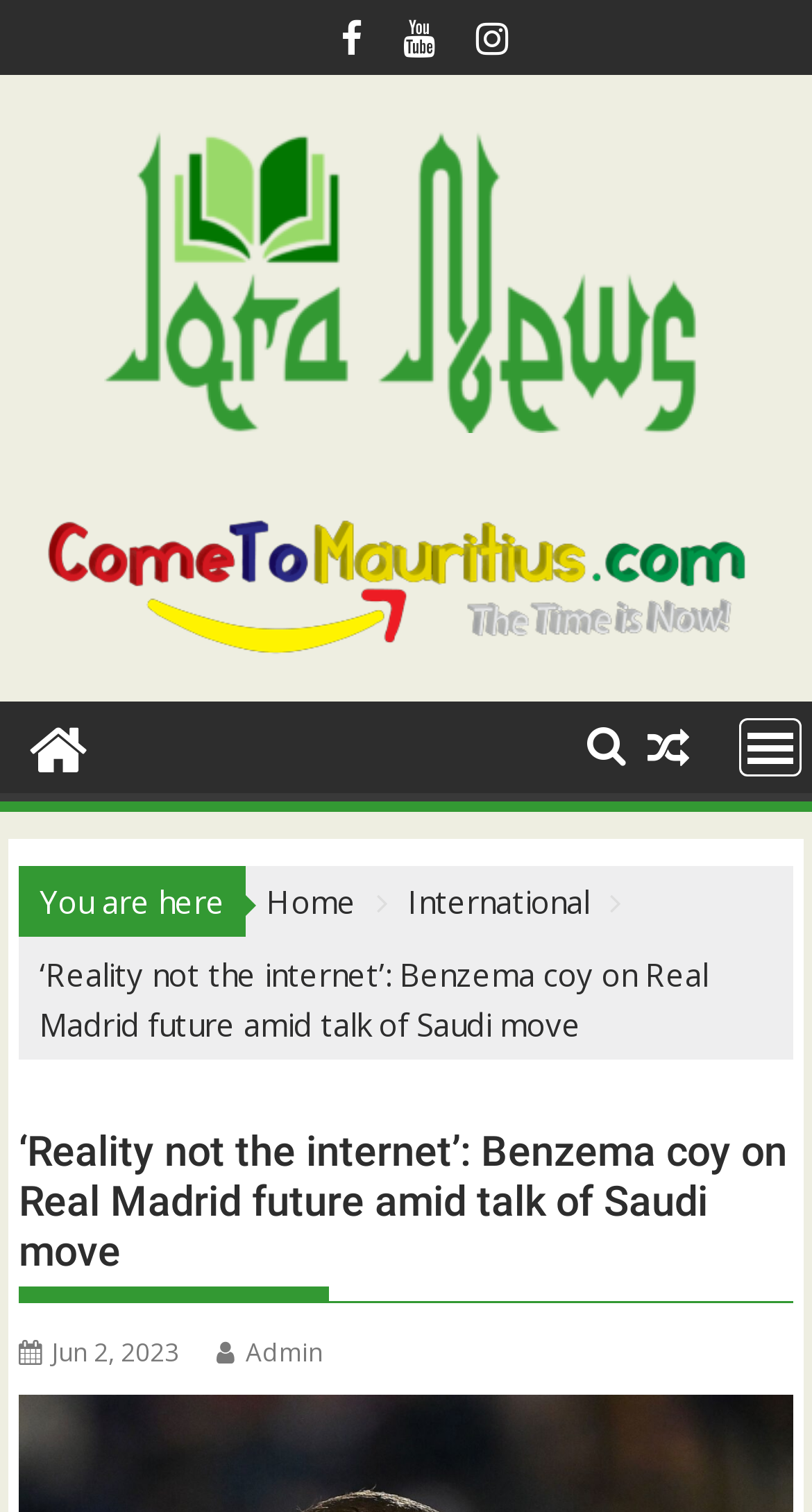What is the category of the article?
Look at the image and answer with only one word or phrase.

International